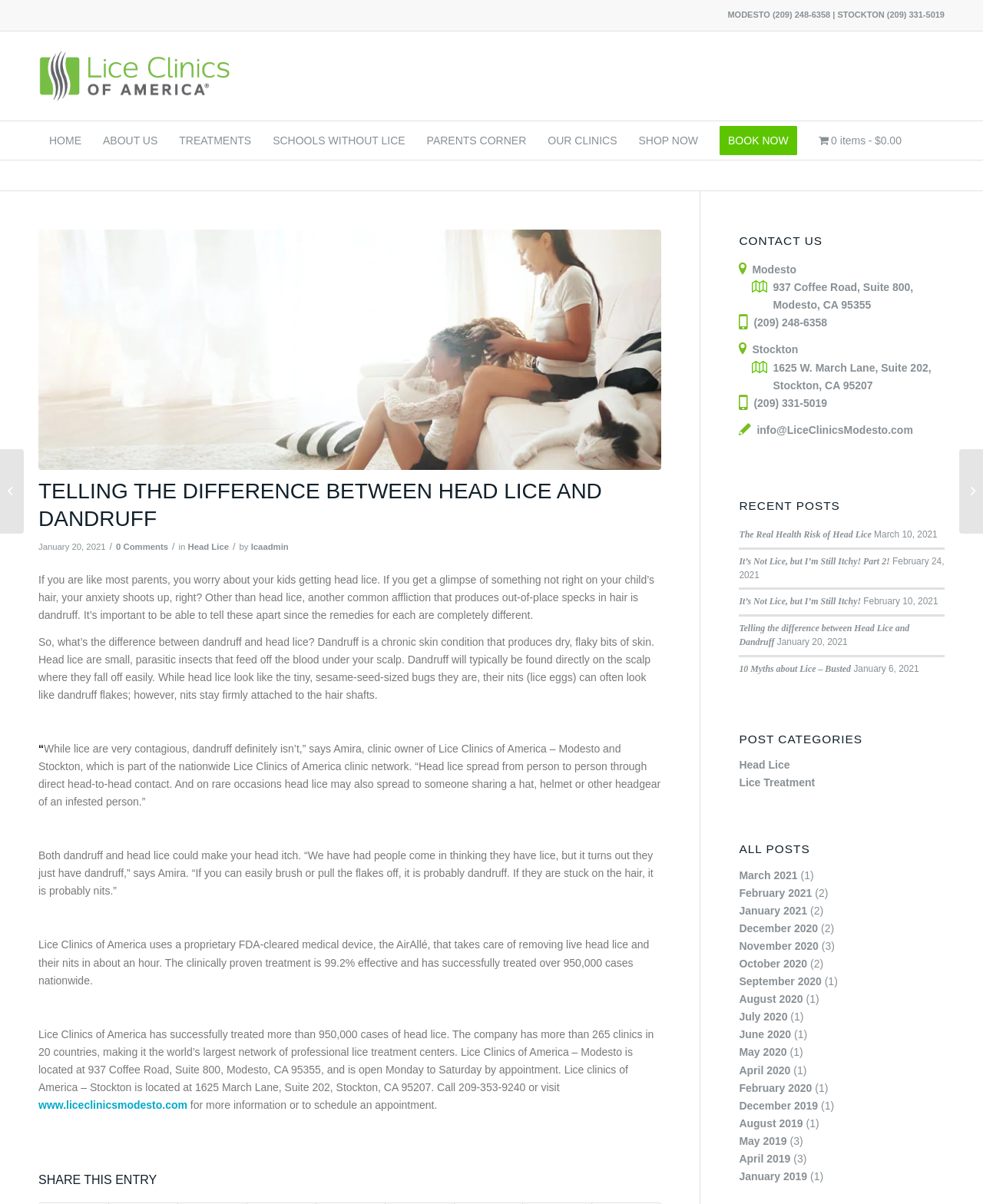What is the difference between head lice and dandruff?
Could you please answer the question thoroughly and with as much detail as possible?

The difference between head lice and dandruff is explained in the article on the webpage, which states that head lice are small, parasitic insects that feed off the blood under the scalp, while dandruff is a chronic skin condition that produces dry, flaky bits of skin.